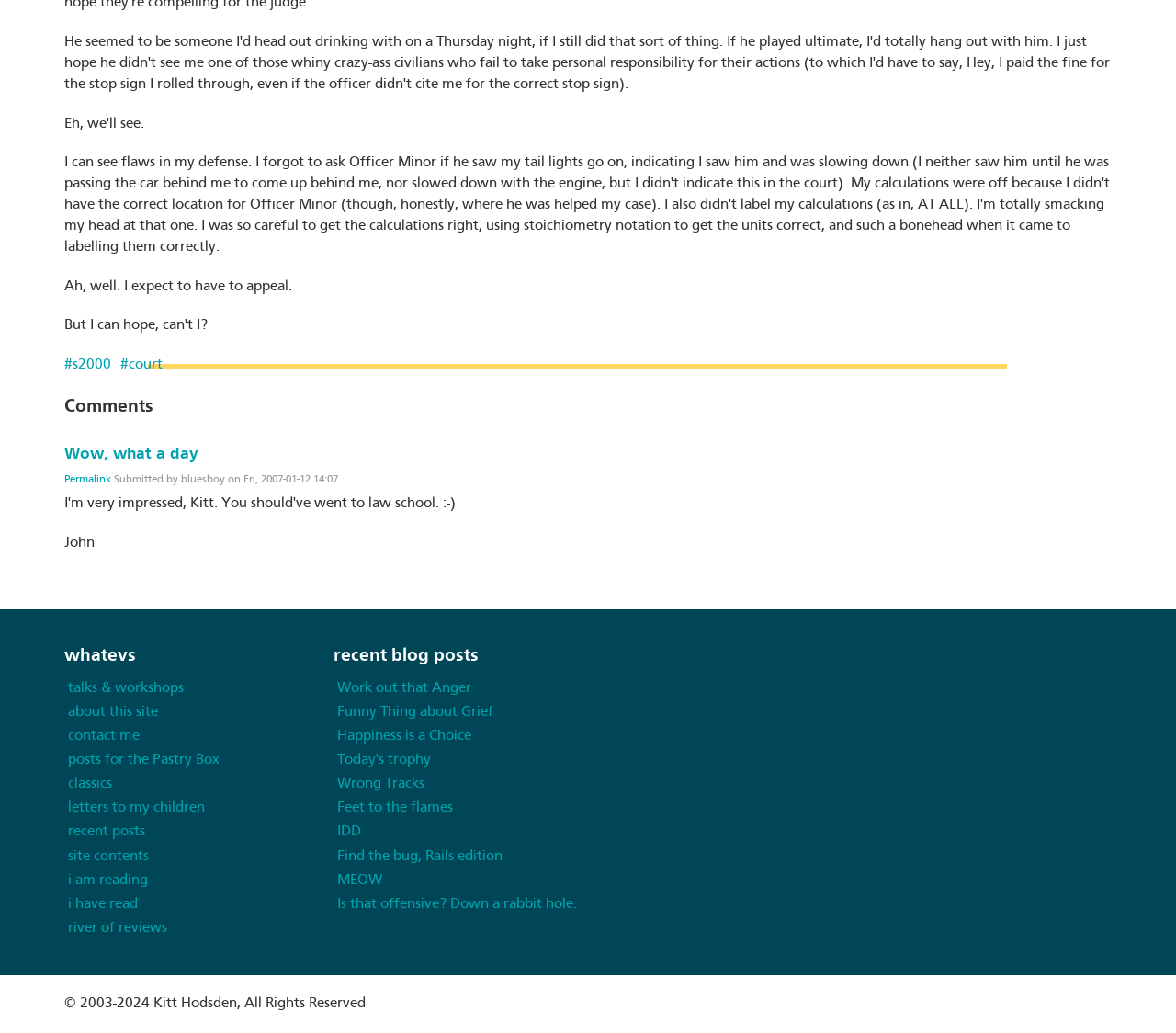Give a one-word or short phrase answer to this question: 
How many sections are there in the webpage?

3